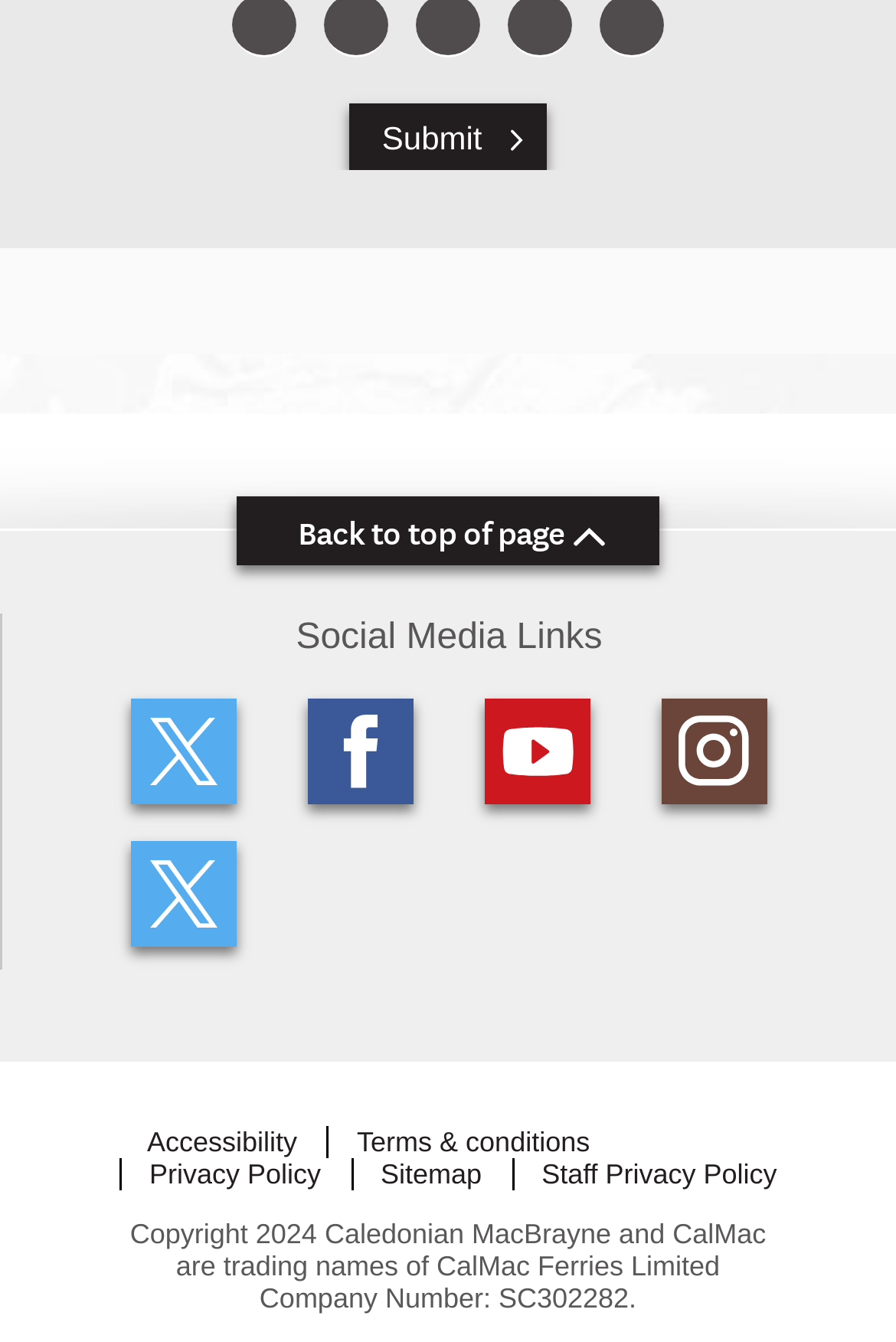Please specify the bounding box coordinates of the clickable region necessary for completing the following instruction: "Go back to top of page". The coordinates must consist of four float numbers between 0 and 1, i.e., [left, top, right, bottom].

[0.264, 0.369, 0.736, 0.421]